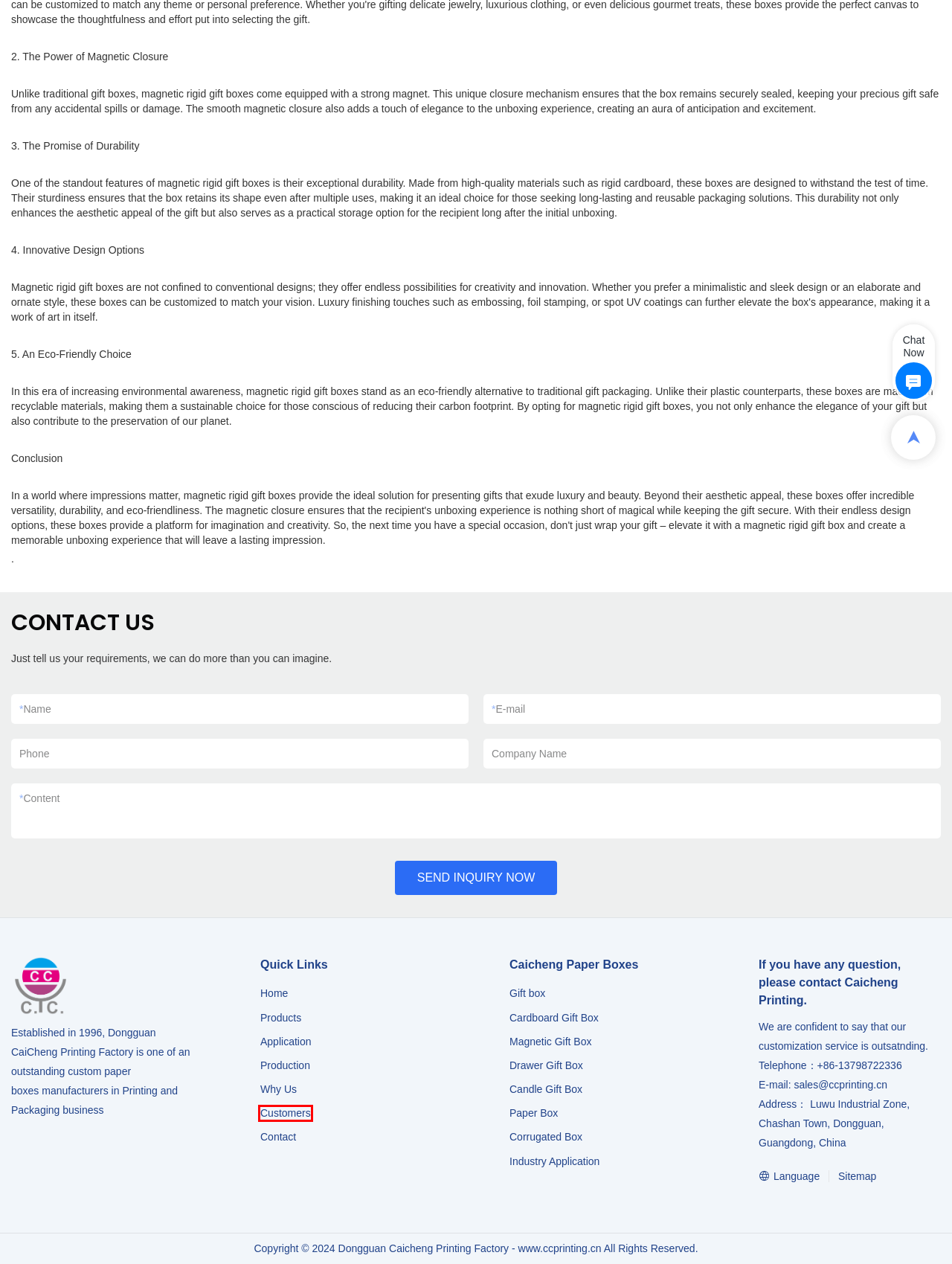Examine the screenshot of a webpage with a red bounding box around a UI element. Your task is to identify the webpage description that best corresponds to the new webpage after clicking the specified element. The given options are:
A. Production | Caicheng Printing
B. Custom Printed Paper Boxes Manufacturer & Supplier | Caicheng
C. Custom Luxury Candle Gift Boxes Wholesale Supplier | Caicheng Printing
D. Contact Us | Caicheng Packaging Box Manufacturer
E. Customers | Caicheng Printing
F. Custom Gift Box Manufacturer & Packaging Box Supplier | Caicheng Printing
G. Custom Sliding Drawer Gift Box Wholesale Supplier | Caicheng Printing
H. Custom Paper Box Manufacturers & Suppliers | Caicheng Printing

E